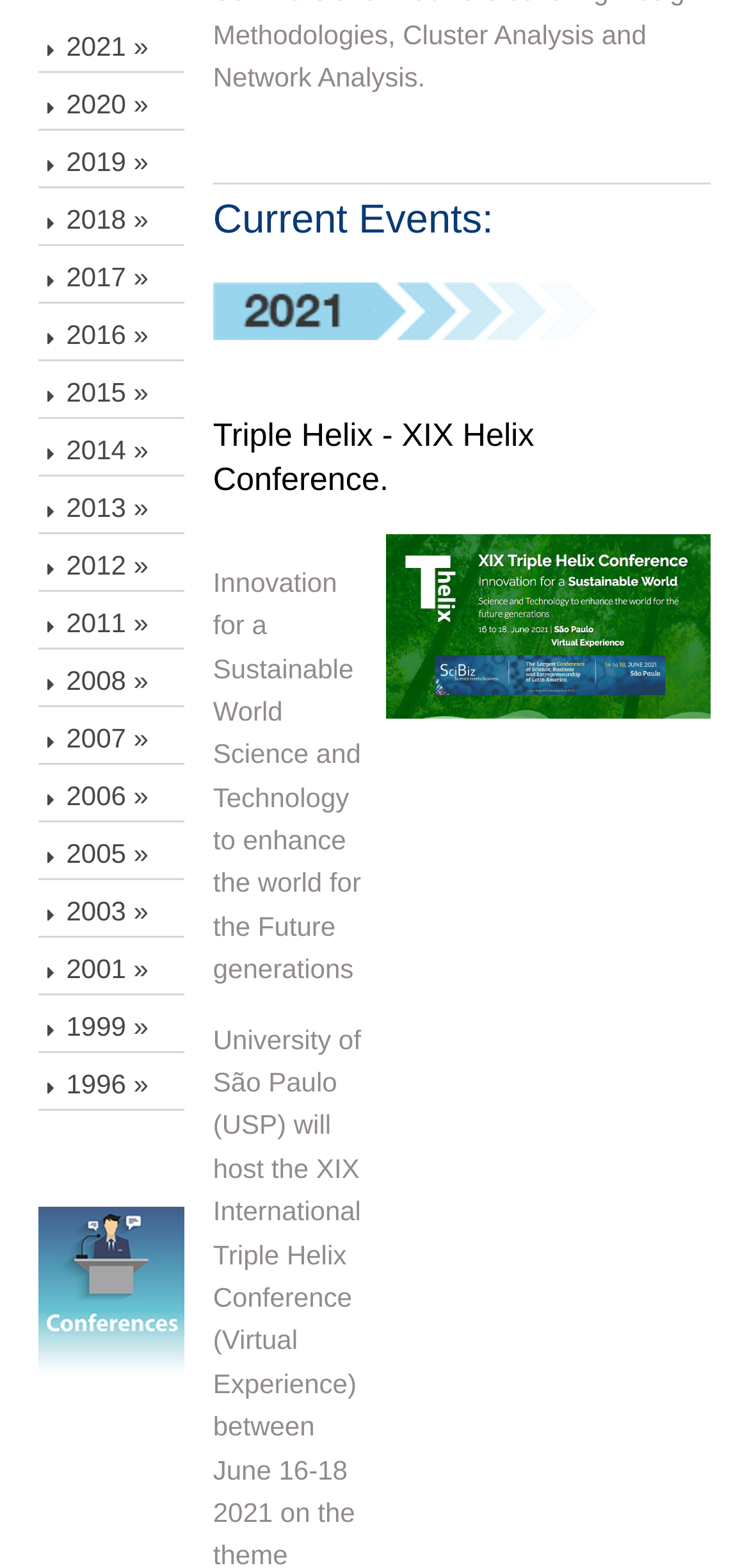Is there a separator on the page?
Answer the question with a detailed explanation, including all necessary information.

I found a separator element with an orientation of horizontal, indicating that there is a separator on the page.